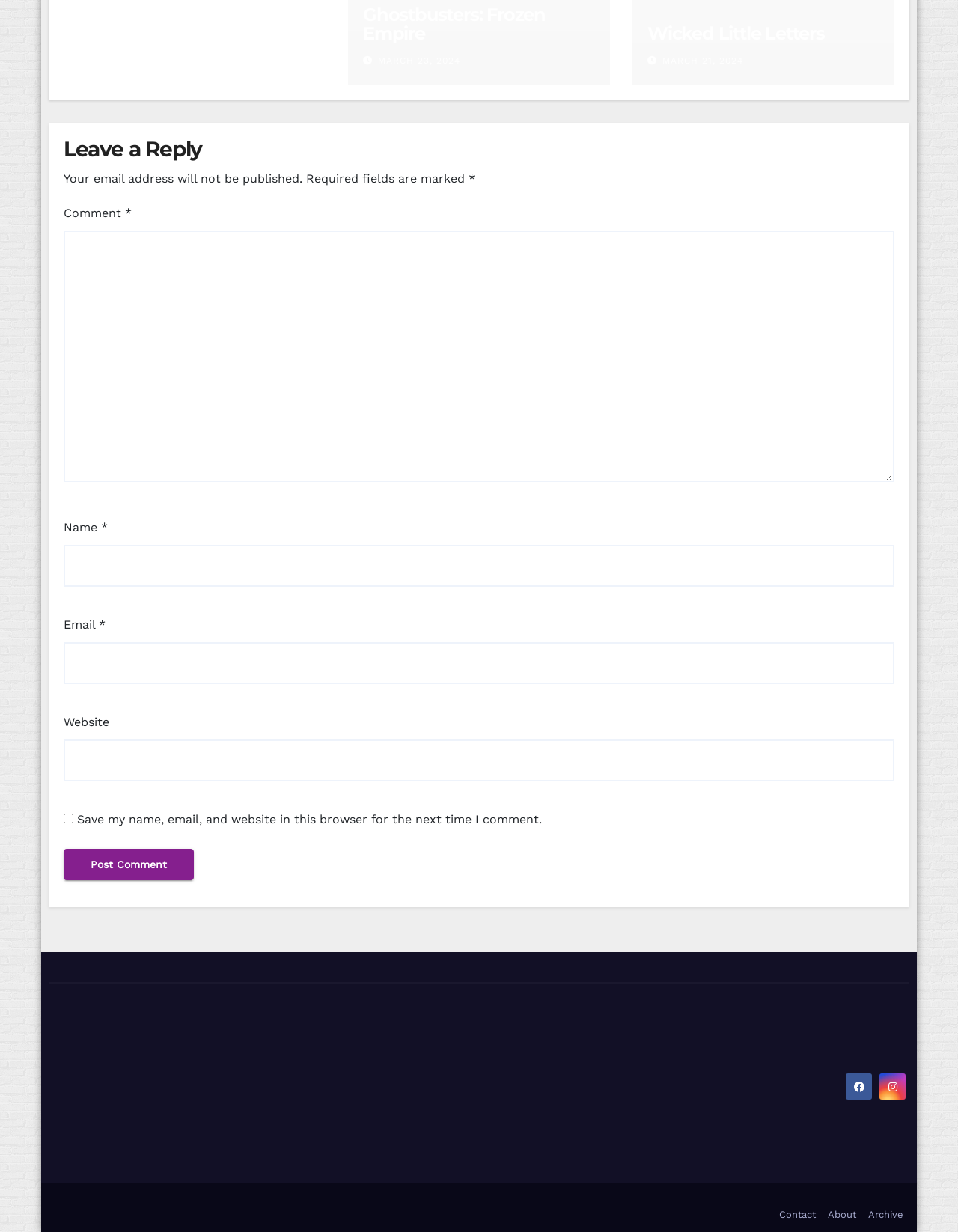Locate the bounding box coordinates of the clickable area to execute the instruction: "Click on the Search icon link". Provide the coordinates as four float numbers between 0 and 1, represented as [left, top, right, bottom].

None